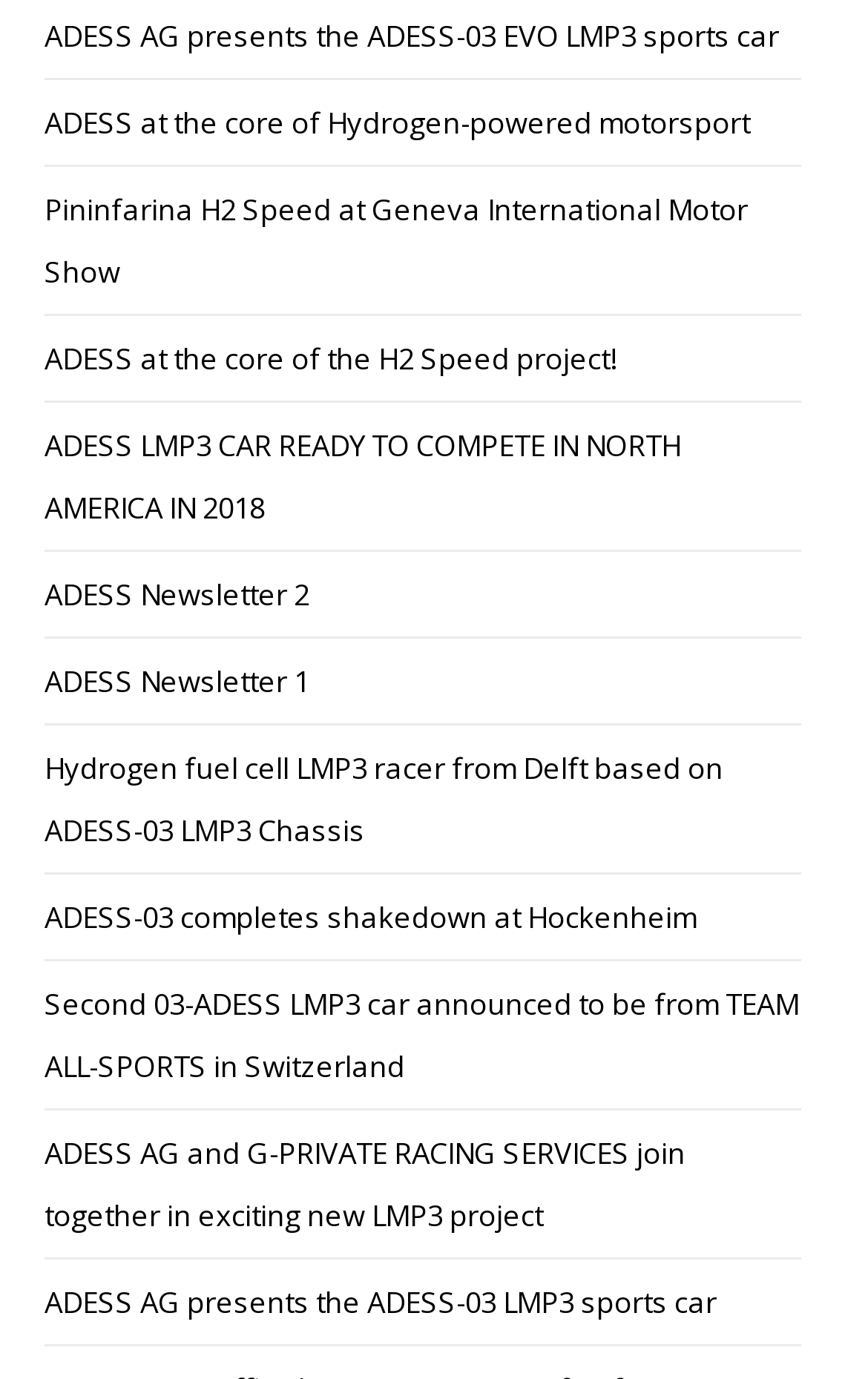Please identify the bounding box coordinates of the area I need to click to accomplish the following instruction: "Check out the ADESS Newsletter 2".

[0.051, 0.416, 0.356, 0.445]